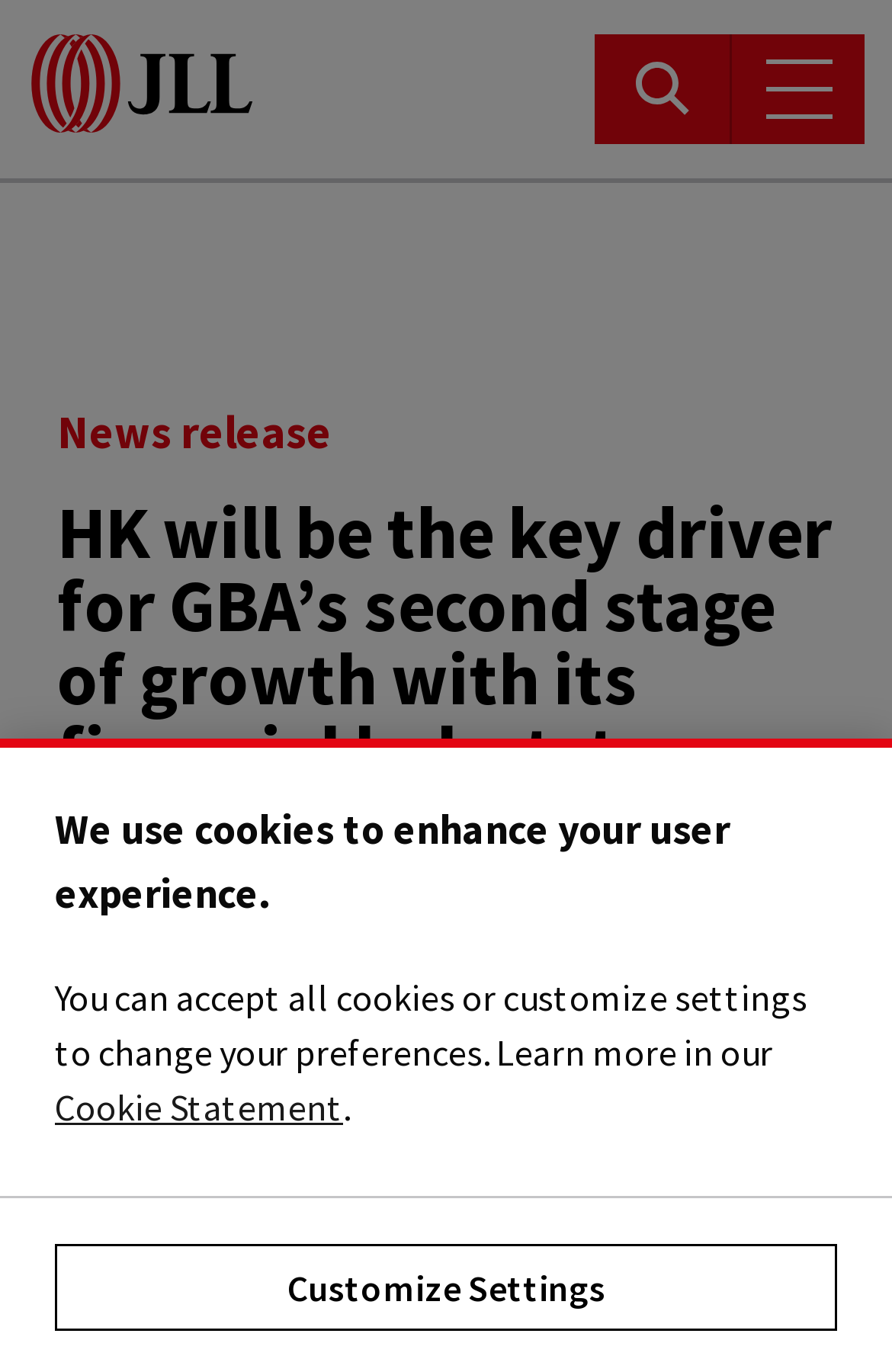Please mark the bounding box coordinates of the area that should be clicked to carry out the instruction: "Enlarge product image".

None